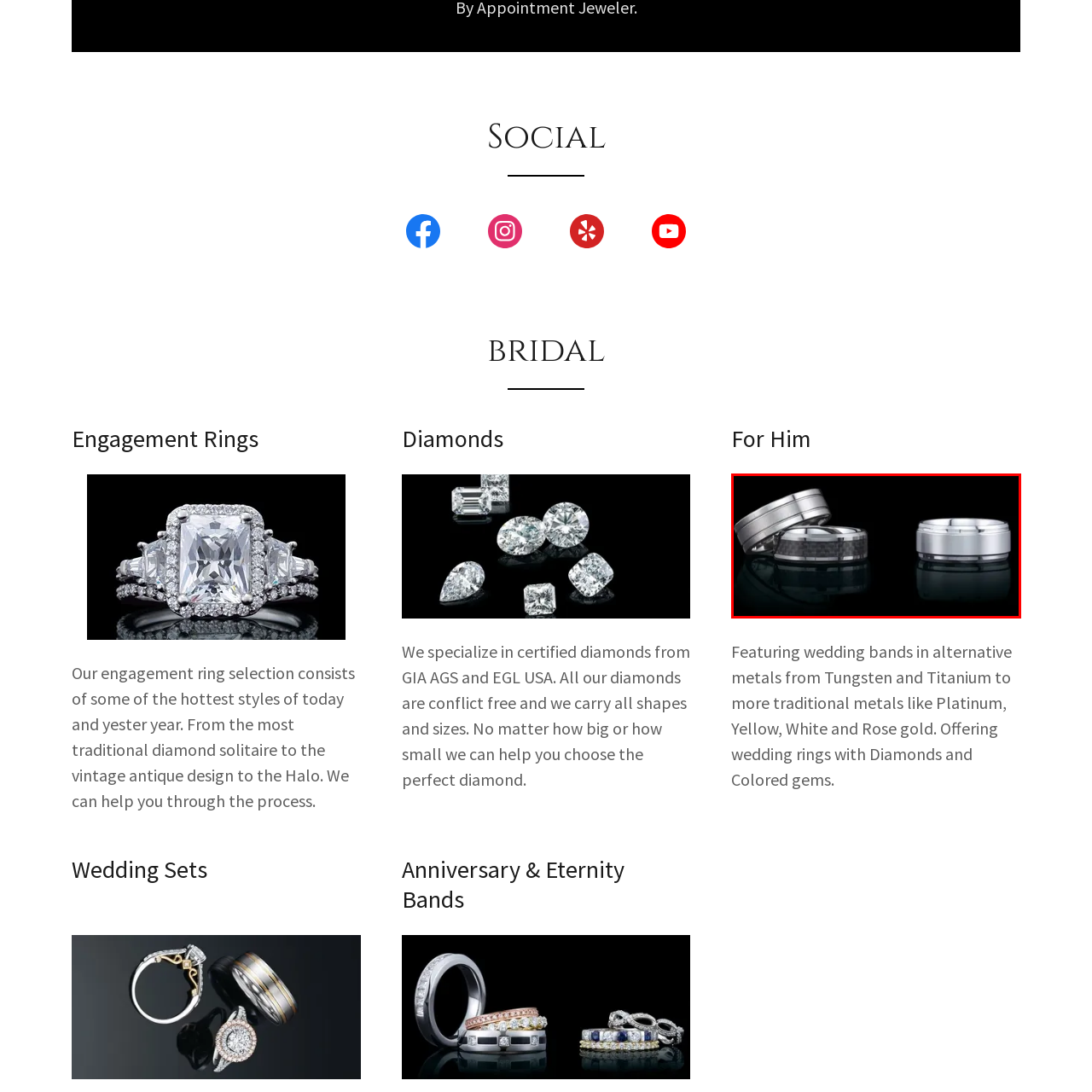What is the material of the inlay in the striking band?
Look closely at the part of the image outlined in red and give a one-word or short phrase answer.

Carbon fiber